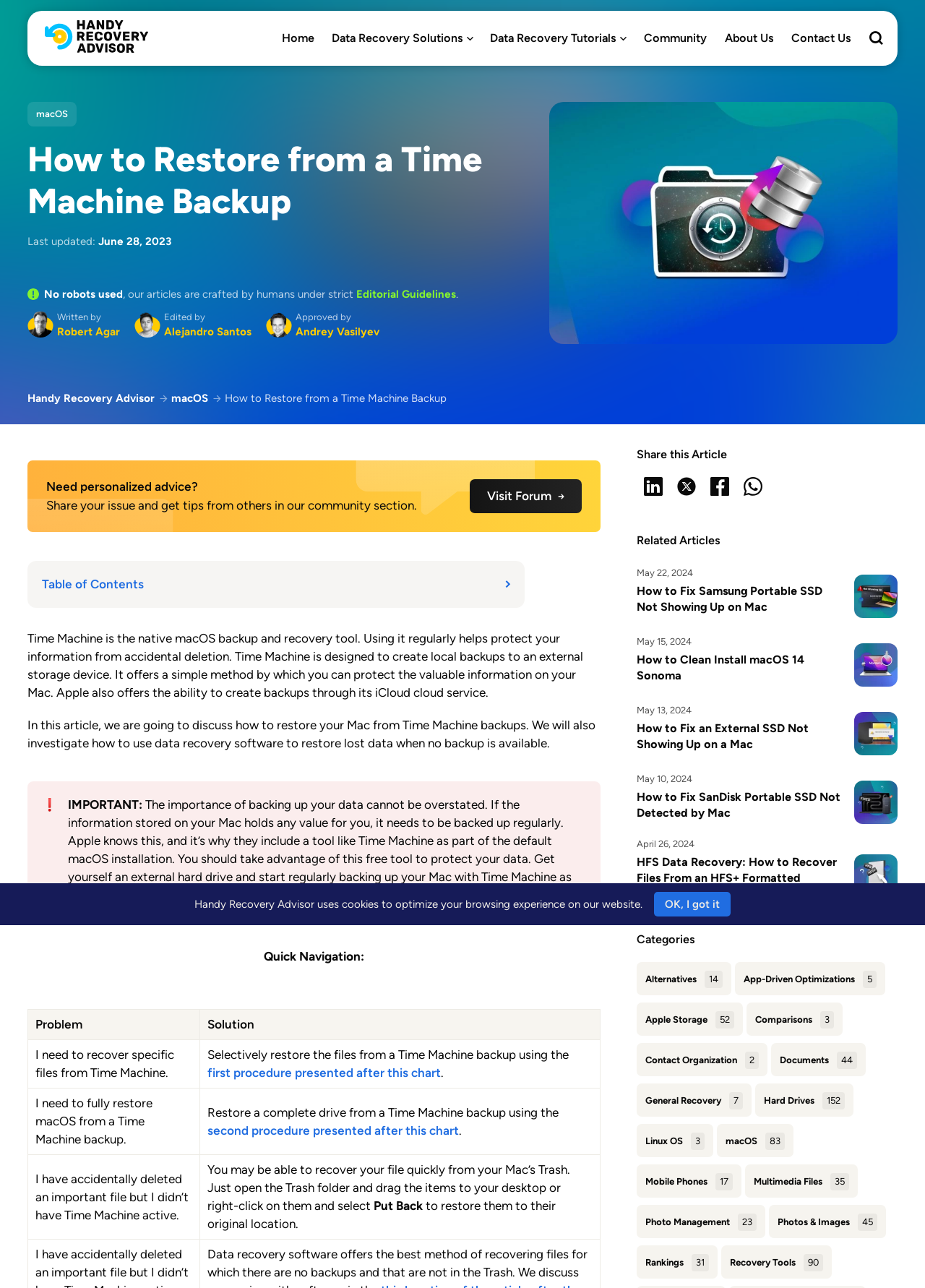Pinpoint the bounding box coordinates of the clickable element to carry out the following instruction: "Share this article on Twitter."

[0.724, 0.365, 0.76, 0.391]